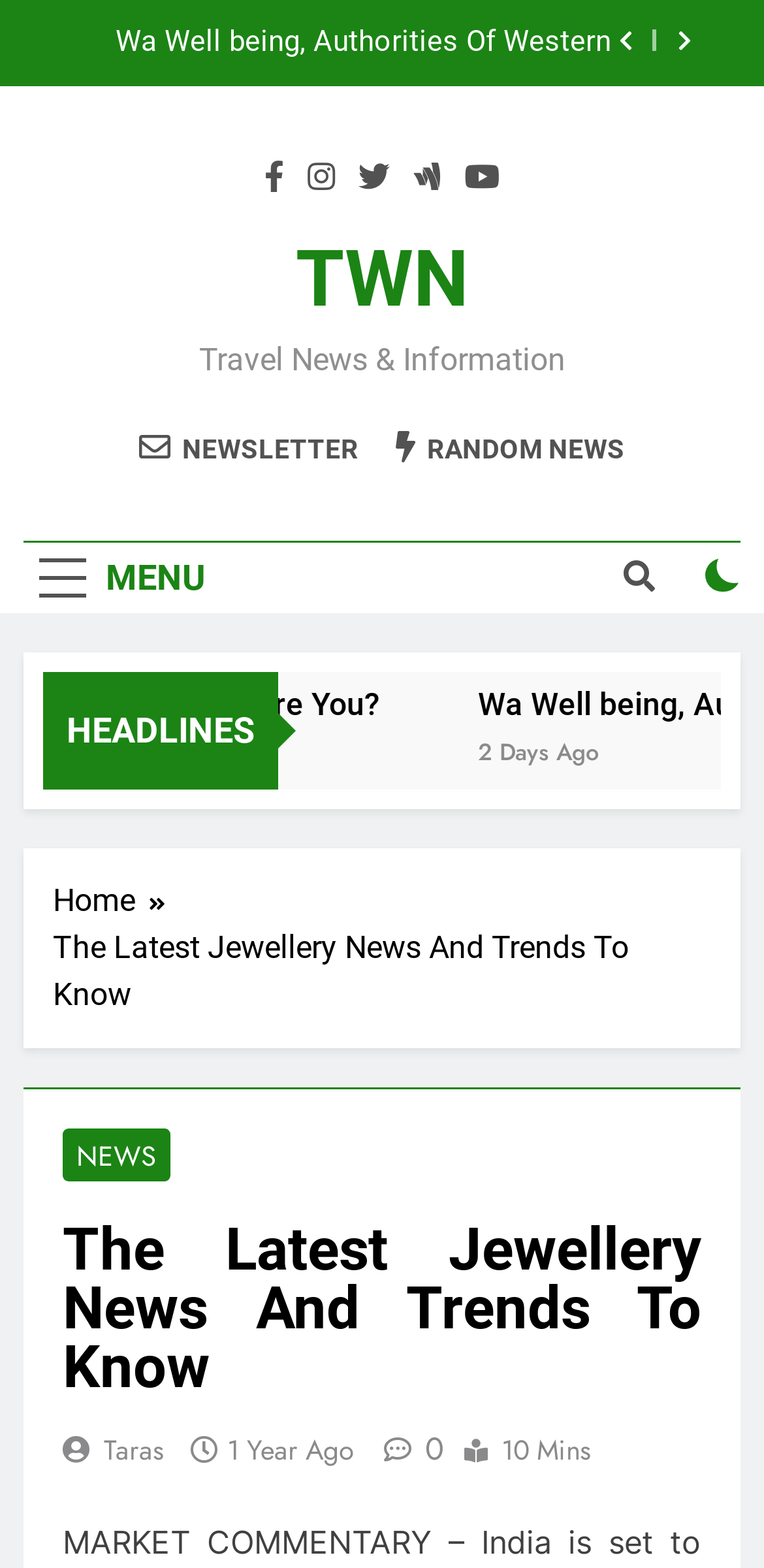Please locate the bounding box coordinates of the element that should be clicked to achieve the given instruction: "Open the MENU".

[0.031, 0.346, 0.29, 0.391]